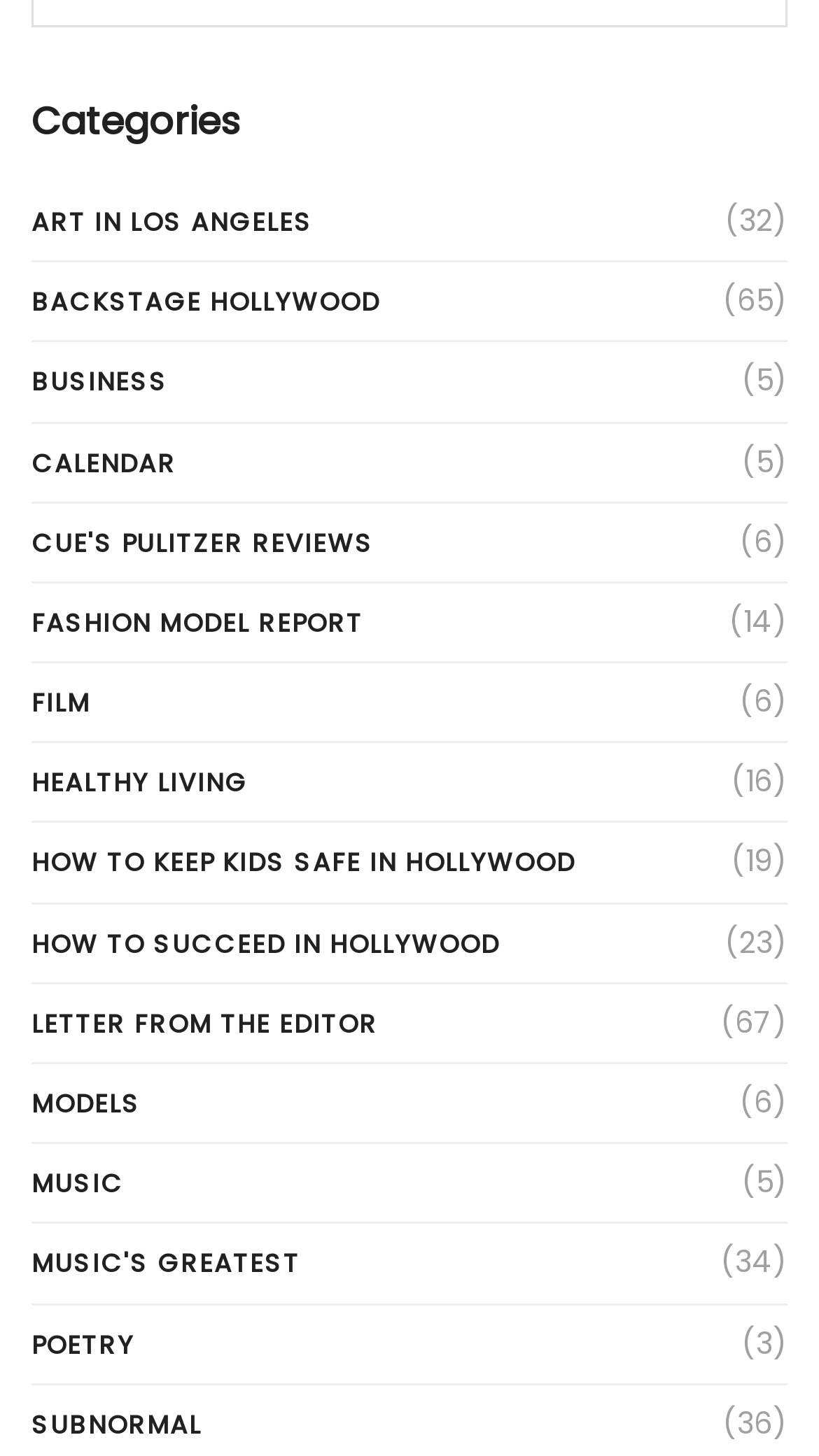Is there a category related to music?
Based on the image, give a concise answer in the form of a single word or short phrase.

Yes